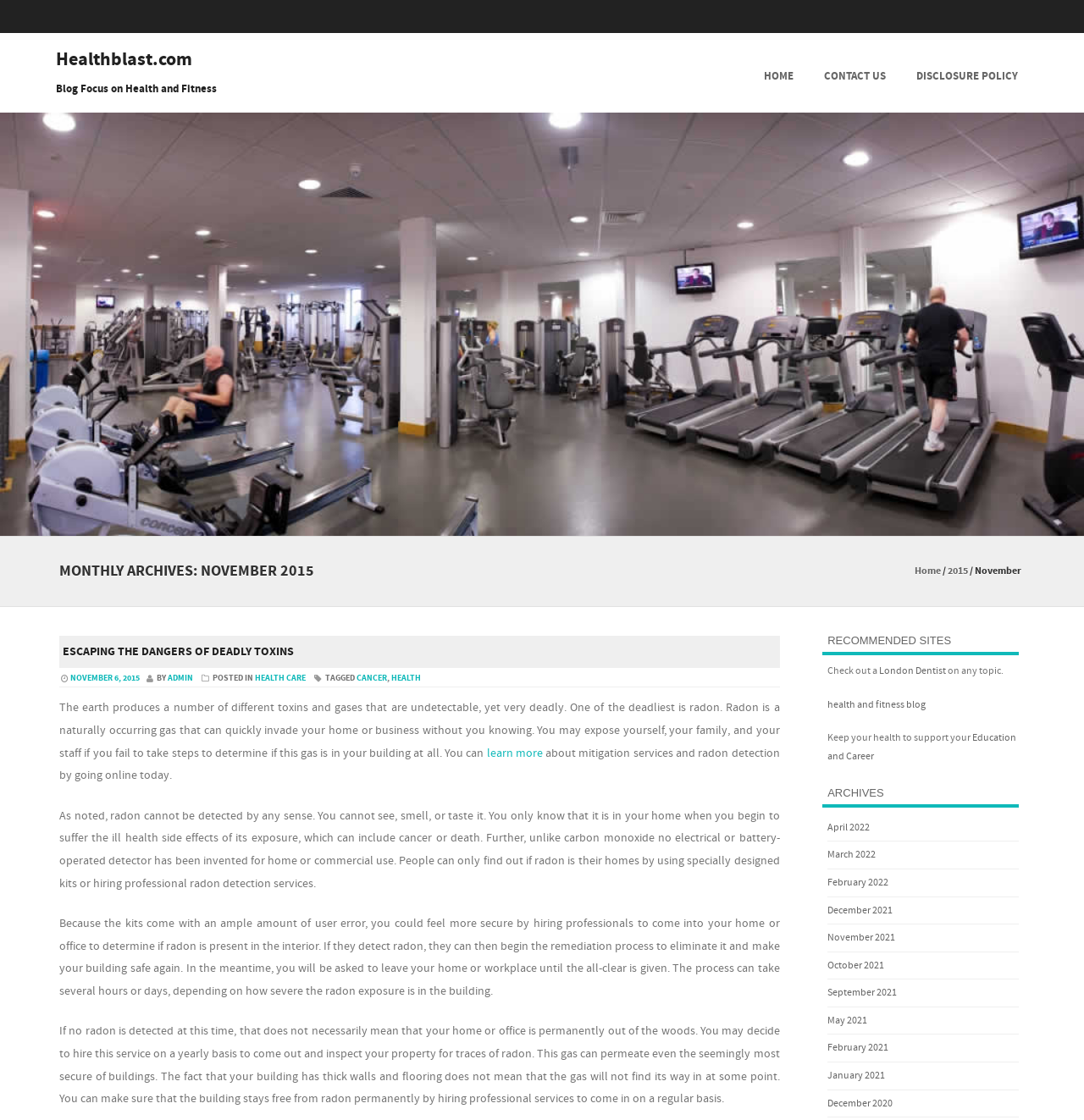What is the category of the article 'ESCAPING THE DANGERS OF DEADLY TOXINS'?
Provide a detailed and well-explained answer to the question.

The category of the article 'ESCAPING THE DANGERS OF DEADLY TOXINS' can be found in the article metadata, which reads 'POSTED IN HEALTH CARE'. Therefore, the category of the article is HEALTH CARE.